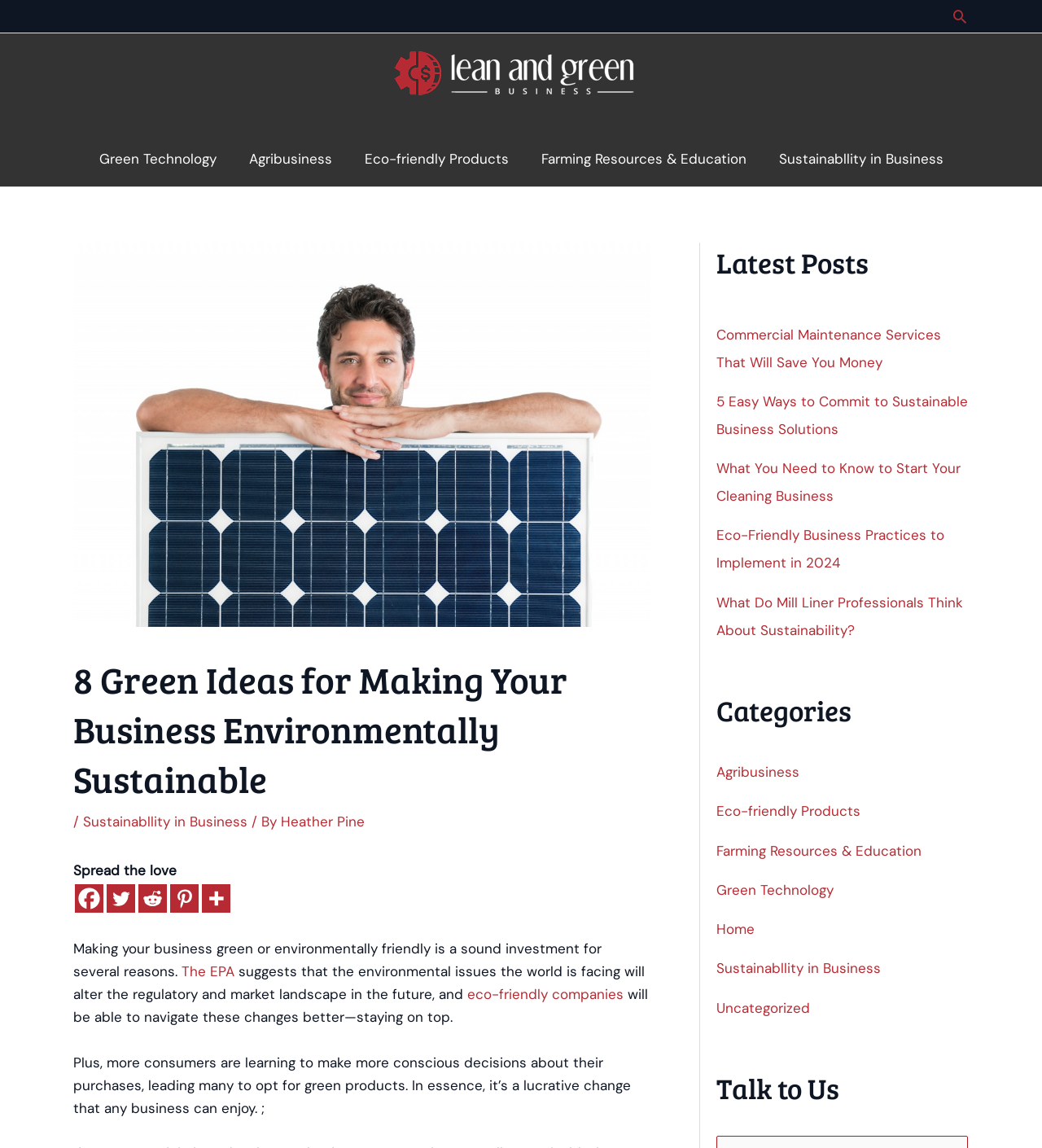Use a single word or phrase to answer this question: 
What are the categories listed on the webpage?

Agribusiness, Eco-friendly Products, Farming Resources & Education, Green Technology, Home, Sustainabllity in Business, Uncategorized